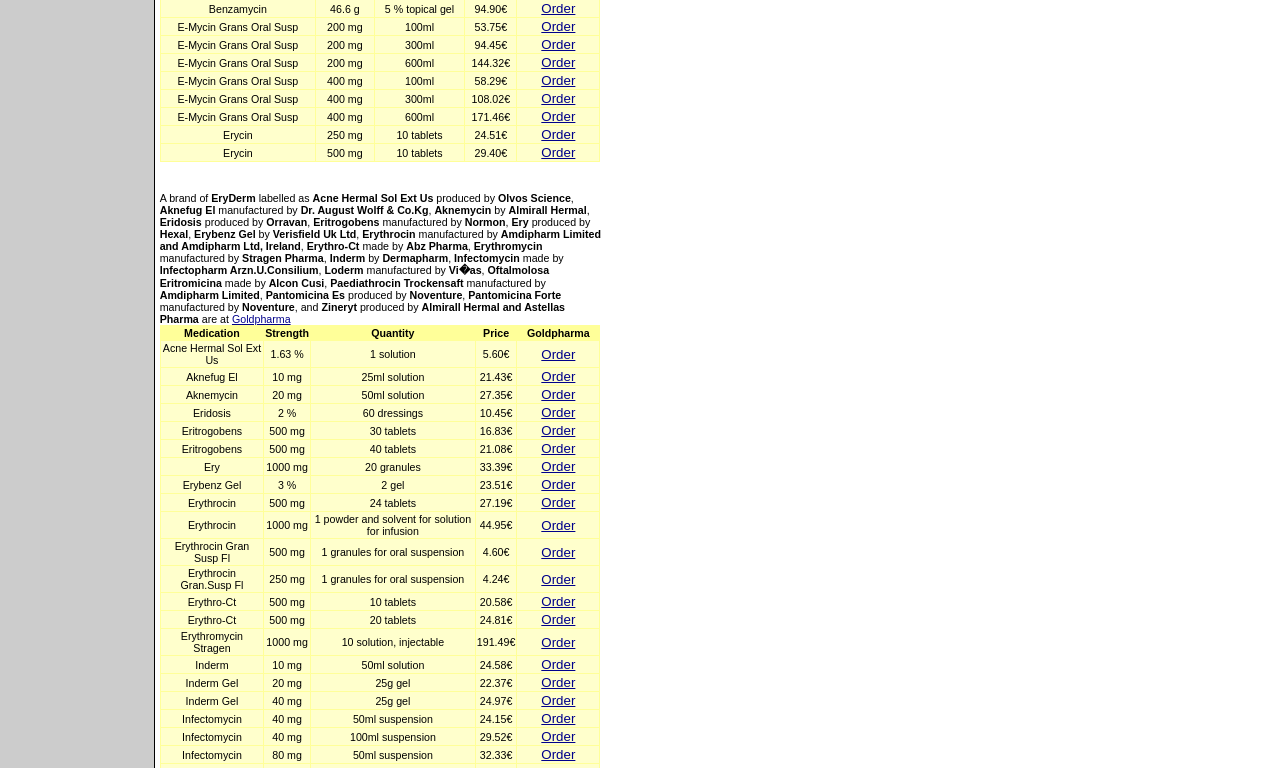Extract the bounding box coordinates of the UI element described: "Order". Provide the coordinates in the format [left, top, right, bottom] with values ranging from 0 to 1.

[0.423, 0.774, 0.45, 0.793]